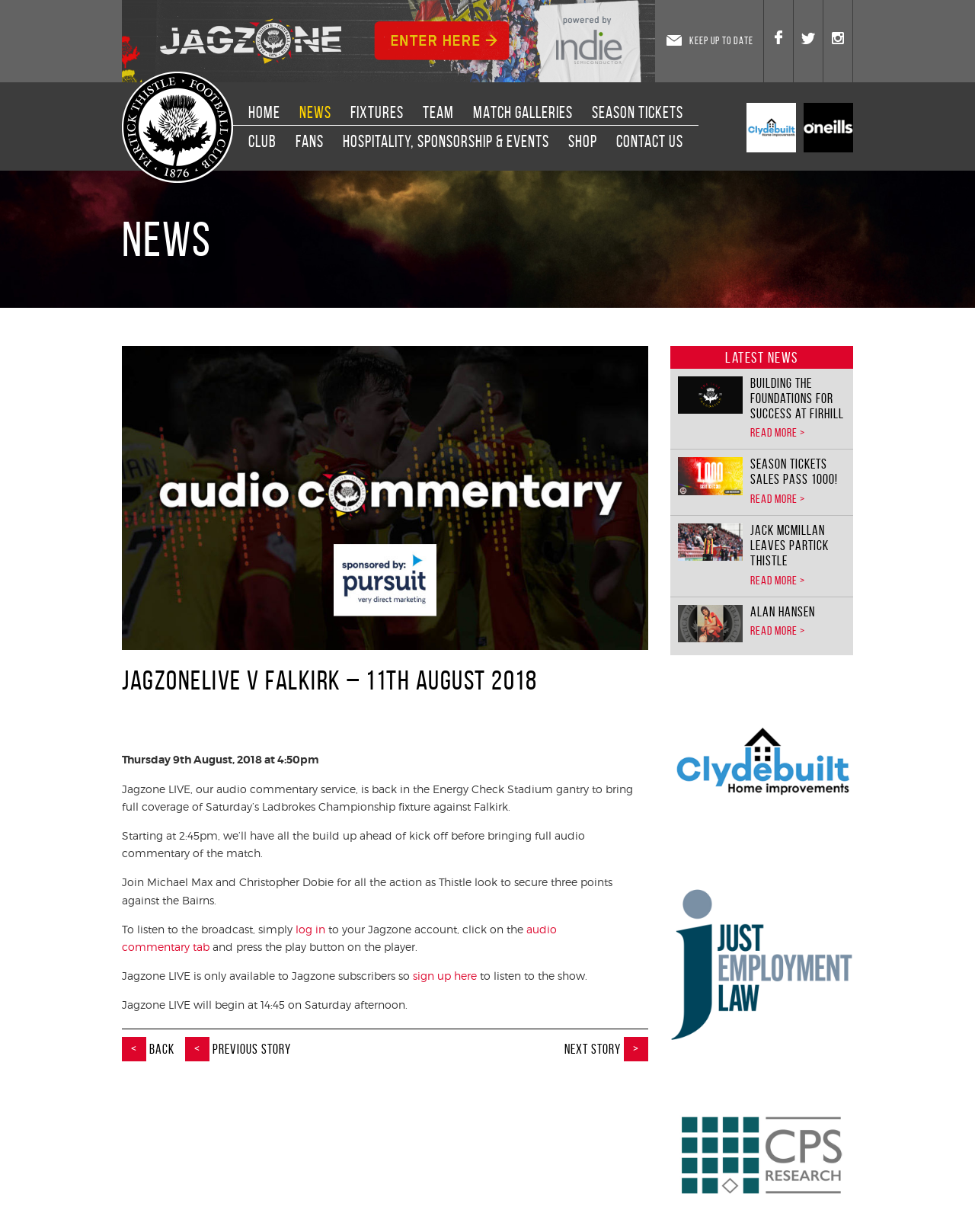Can you specify the bounding box coordinates for the region that should be clicked to fulfill this instruction: "Sign up for Jagzone LIVE".

[0.423, 0.787, 0.492, 0.797]